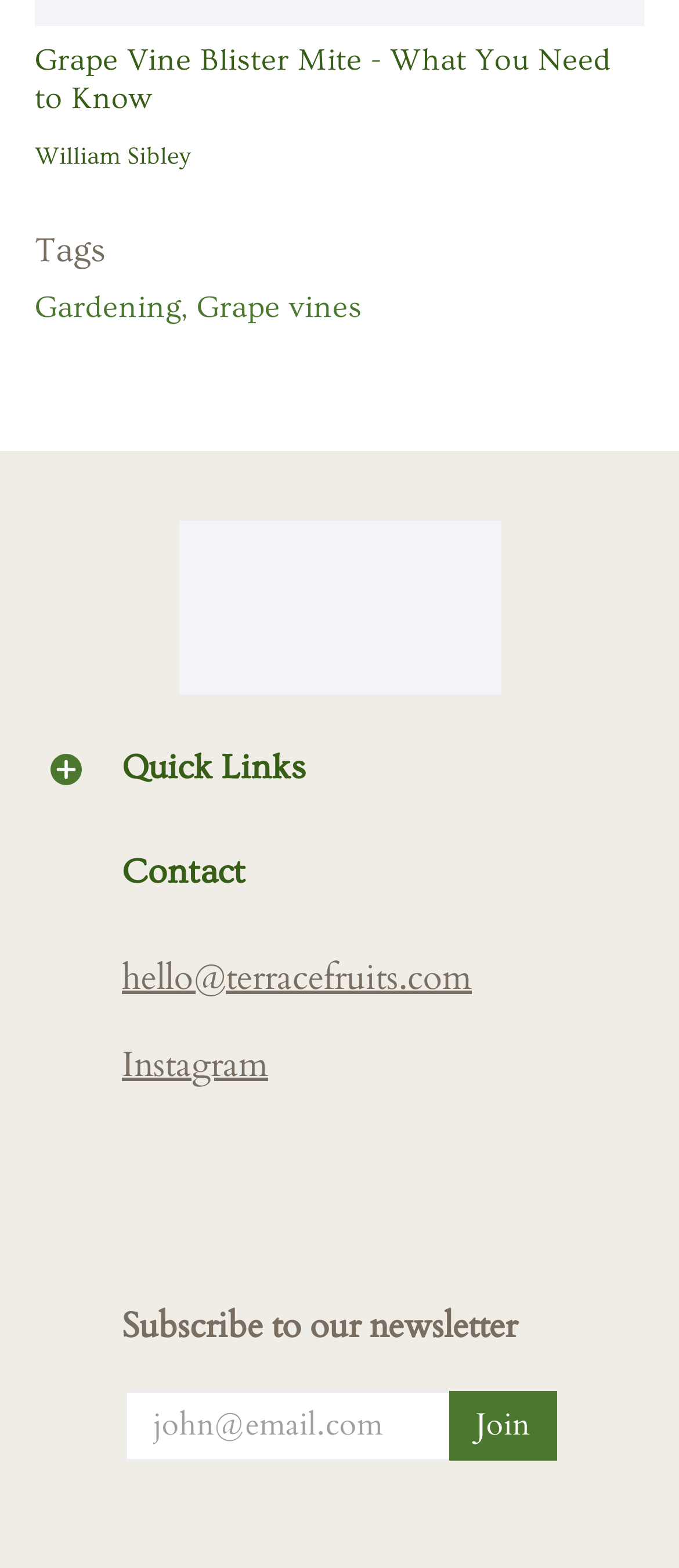Please locate the UI element described by "parent_node: Email name="contact[email]" placeholder="john@email.com"" and provide its bounding box coordinates.

[0.185, 0.887, 0.665, 0.931]